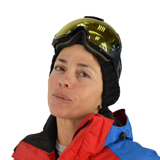Respond with a single word or short phrase to the following question: 
What is the instructor's demeanor?

supportive and friendly